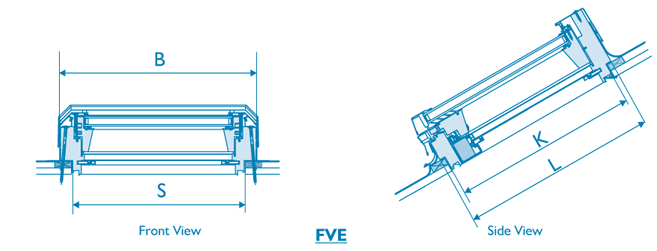Explain the image with as much detail as possible.

The image illustrates the design specifications of the Fakro® FVE Electric Opening Skylight. It features two views: a front view and a side view, providing essential measurements to assist with installation. The front view includes labeled dimensions for width (B) and an unspecified dimension (S), while the side view highlights additional dimensions labeled K and L, essential for ensuring proper fit and alignment during installation. This sleek and modern skylight is designed for easy operation and integration into various home or office settings.